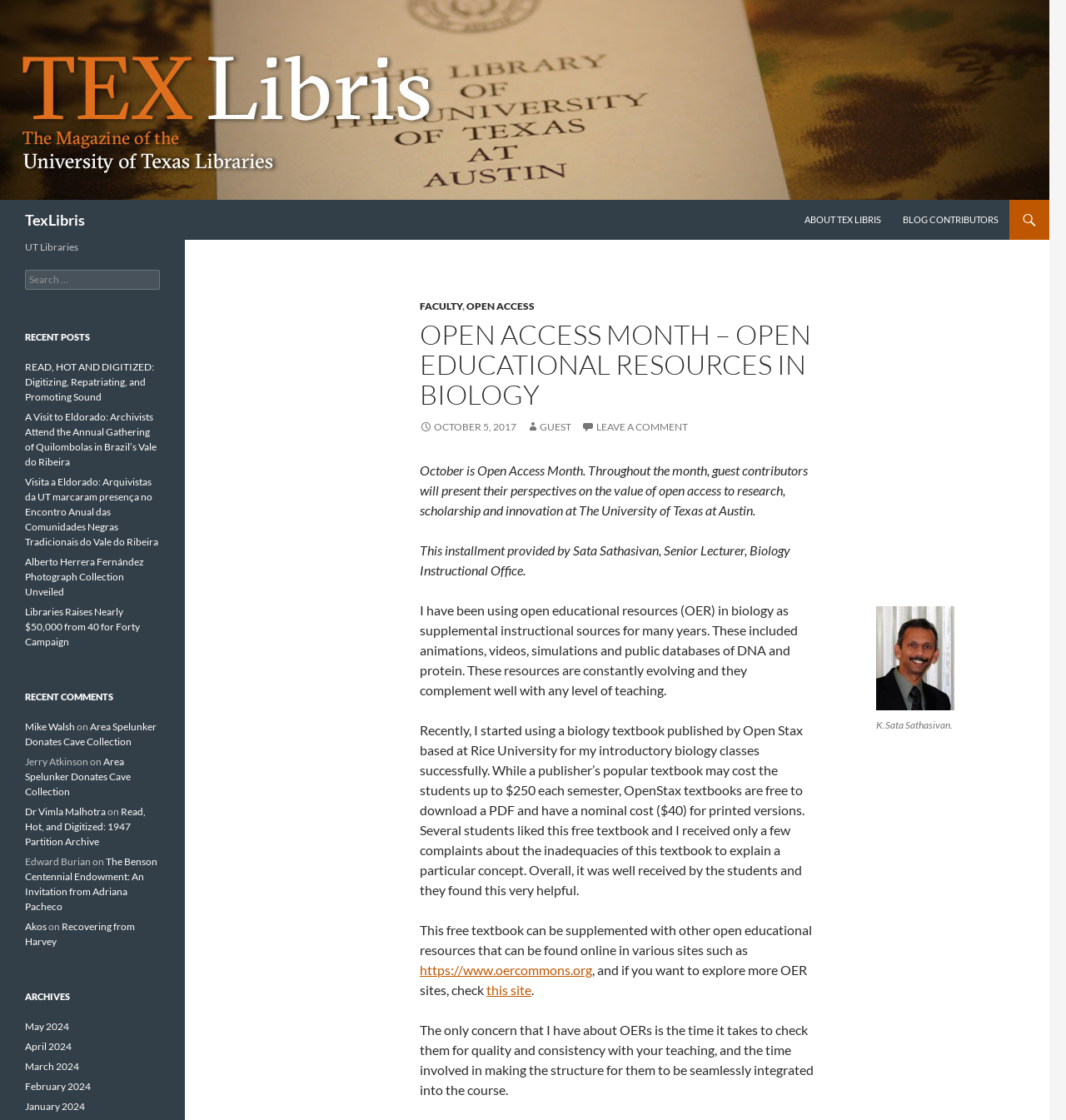Provide a brief response to the question below using a single word or phrase: 
What is the cost of the OpenStax textbook?

$40